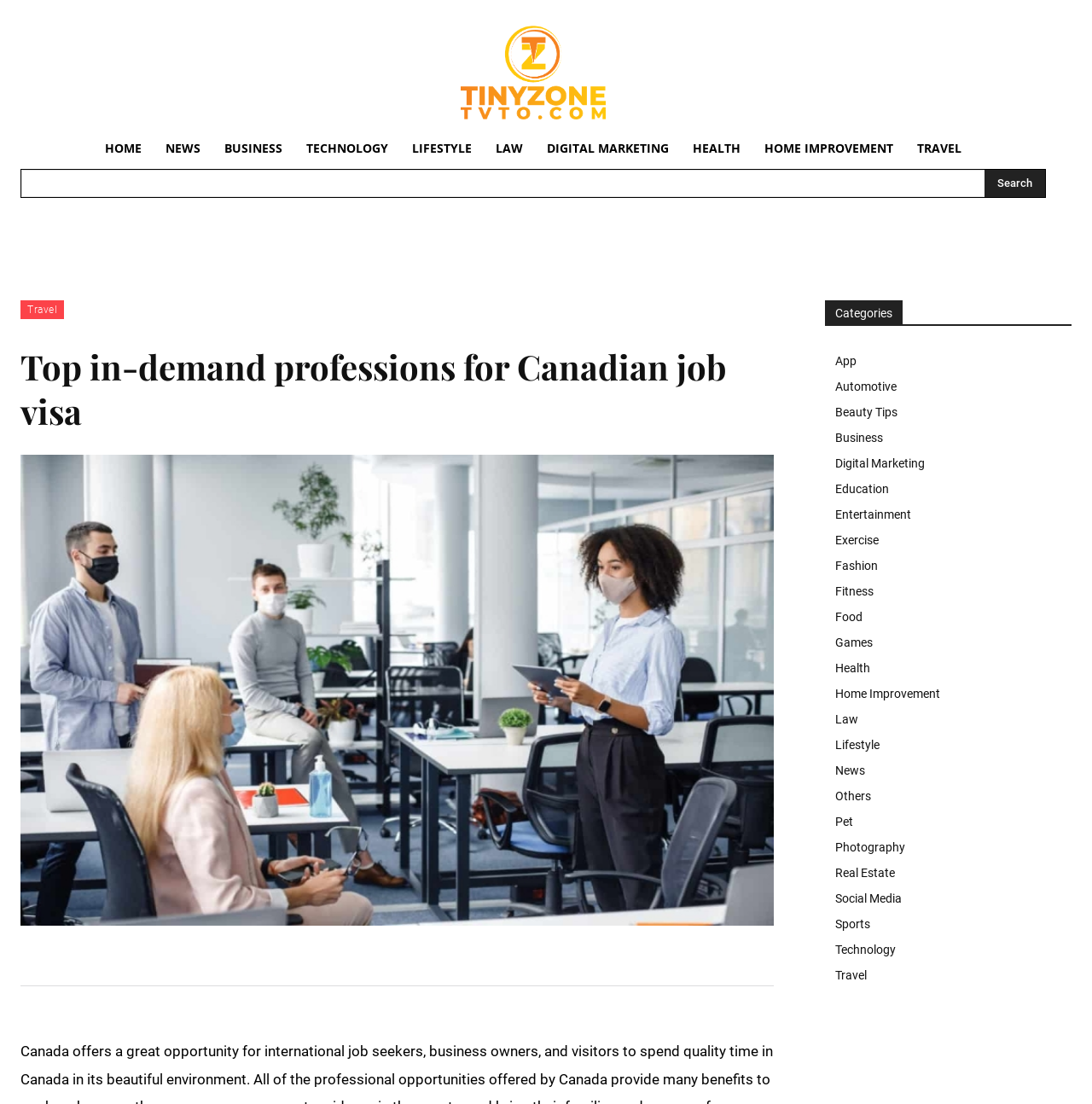How many categories are listed on this webpage?
Respond with a short answer, either a single word or a phrase, based on the image.

27